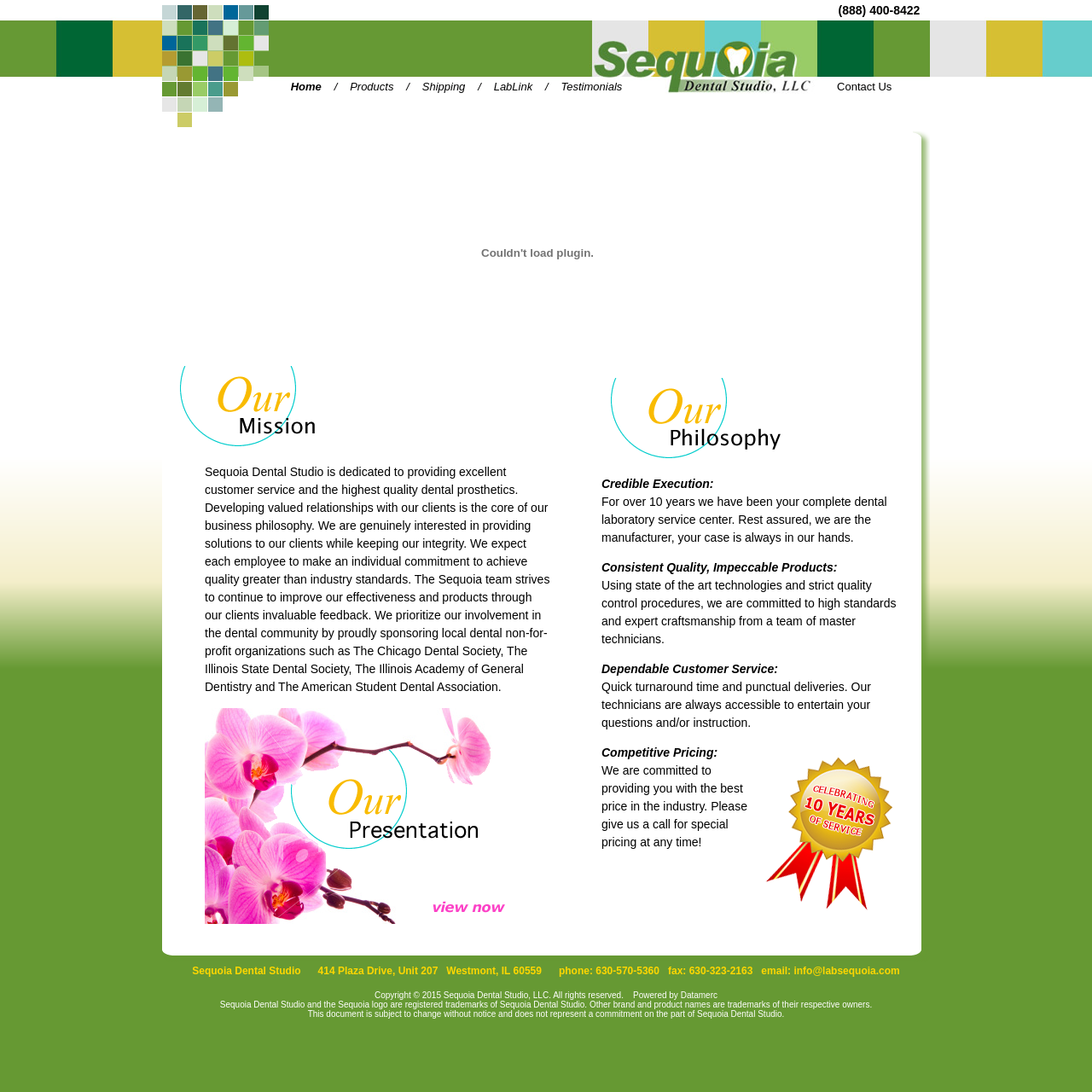Determine the bounding box coordinates of the clickable element to complete this instruction: "Send an email to info@labsequoia.com". Provide the coordinates in the format of four float numbers between 0 and 1, [left, top, right, bottom].

[0.727, 0.884, 0.824, 0.895]